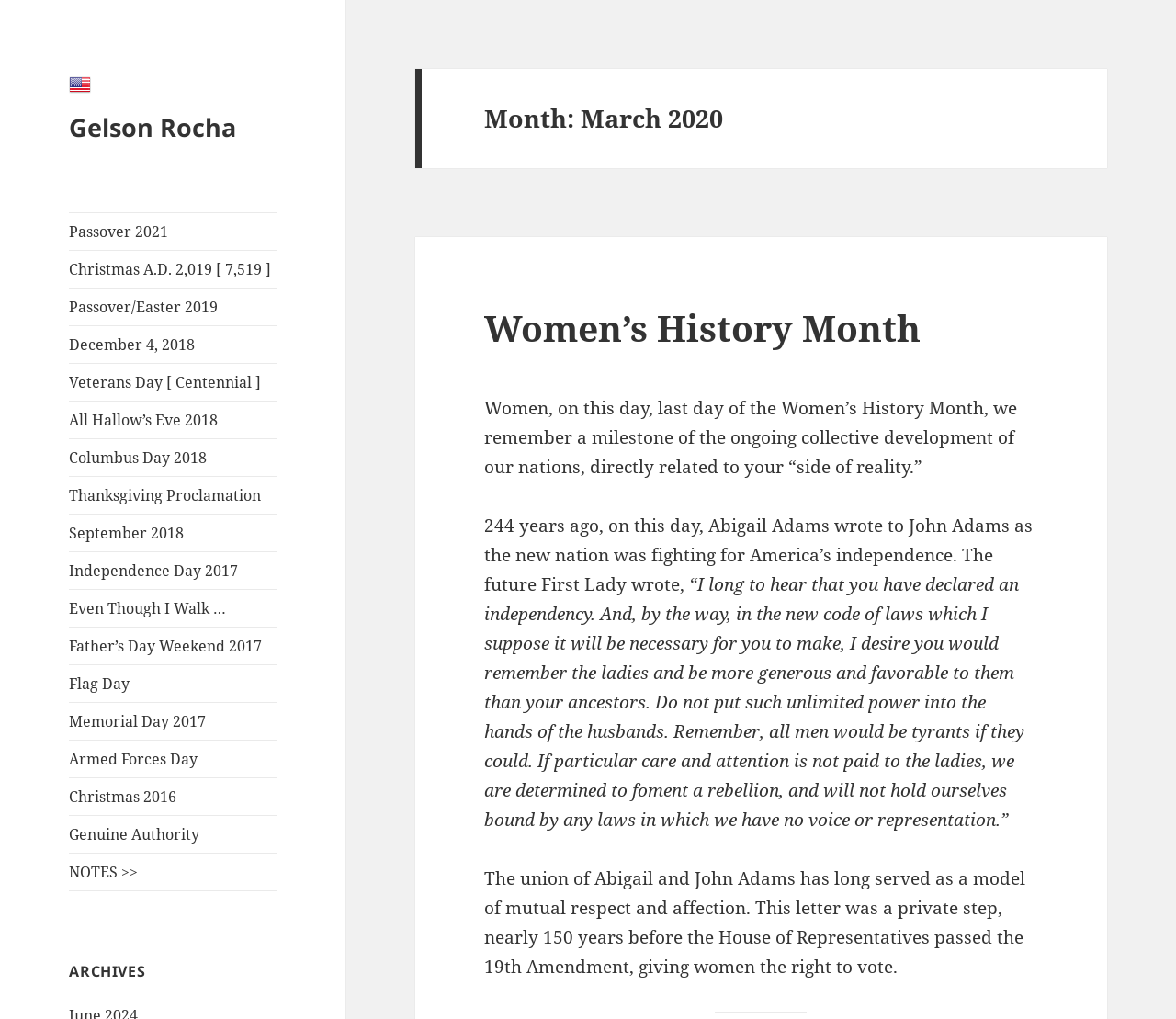What is the tone of the text on this webpage?
Provide a detailed and extensive answer to the question.

The text on the webpage is written in a formal and informative tone, providing historical context and quotes from notable figures, without expressing a personal opinion or emotion.